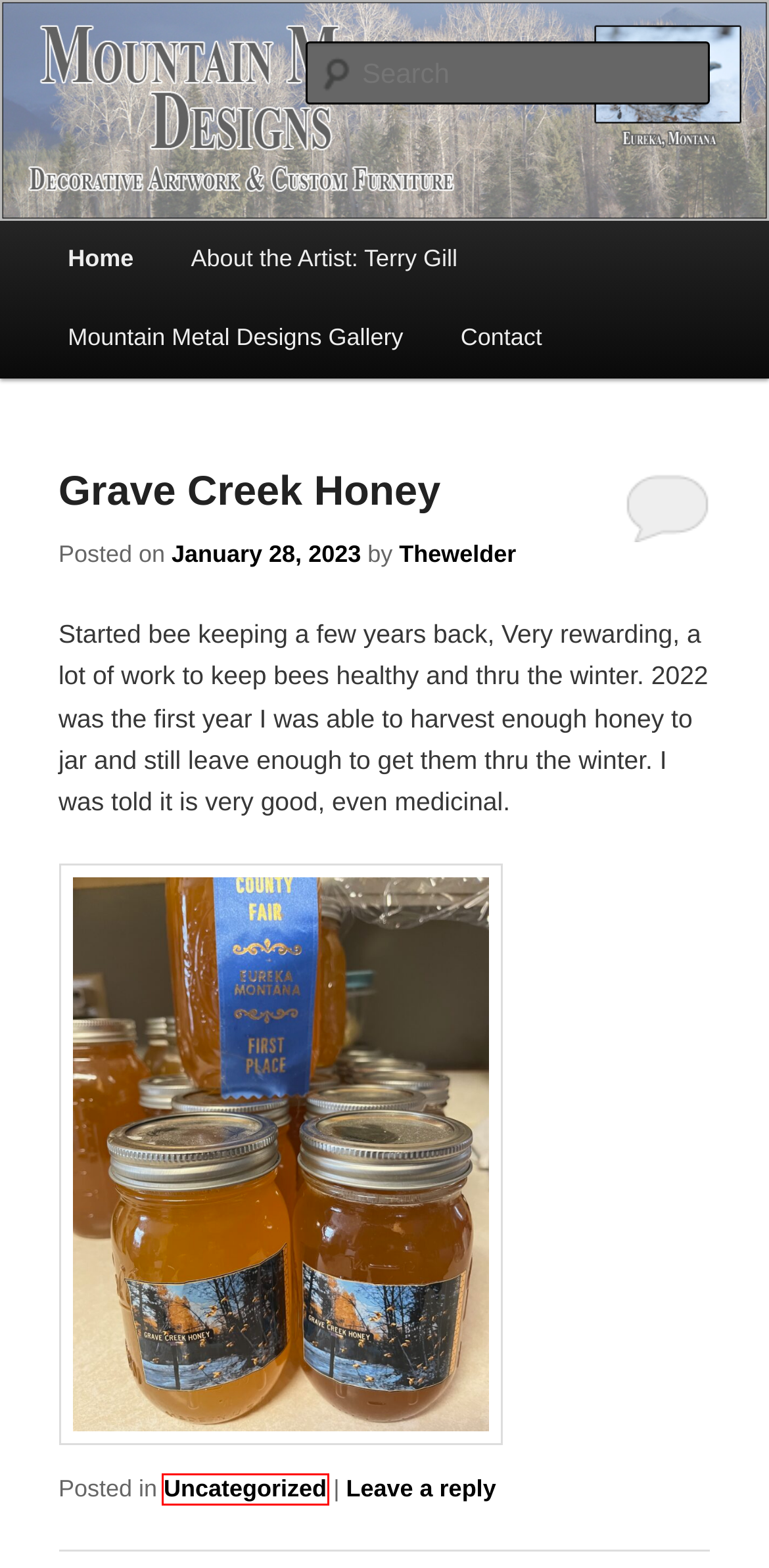Examine the screenshot of a webpage with a red bounding box around a UI element. Your task is to identify the webpage description that best corresponds to the new webpage after clicking the specified element. The given options are:
A. About the Artist: Terry Gill | Mountain Metal Designs Blog
B. Thewelder | Mountain Metal Designs Blog
C. Grave Creek Honey | Mountain Metal Designs Blog
D. forged knife | Mountain Metal Designs Blog
E. Mountain Metal Designs - Decorative Metal Artwork & Custom Furniture
F. November | 2012 | Mountain Metal Designs Blog
G. Uncategorized | Mountain Metal Designs Blog
H. Contact | Mountain Metal Designs Blog

G